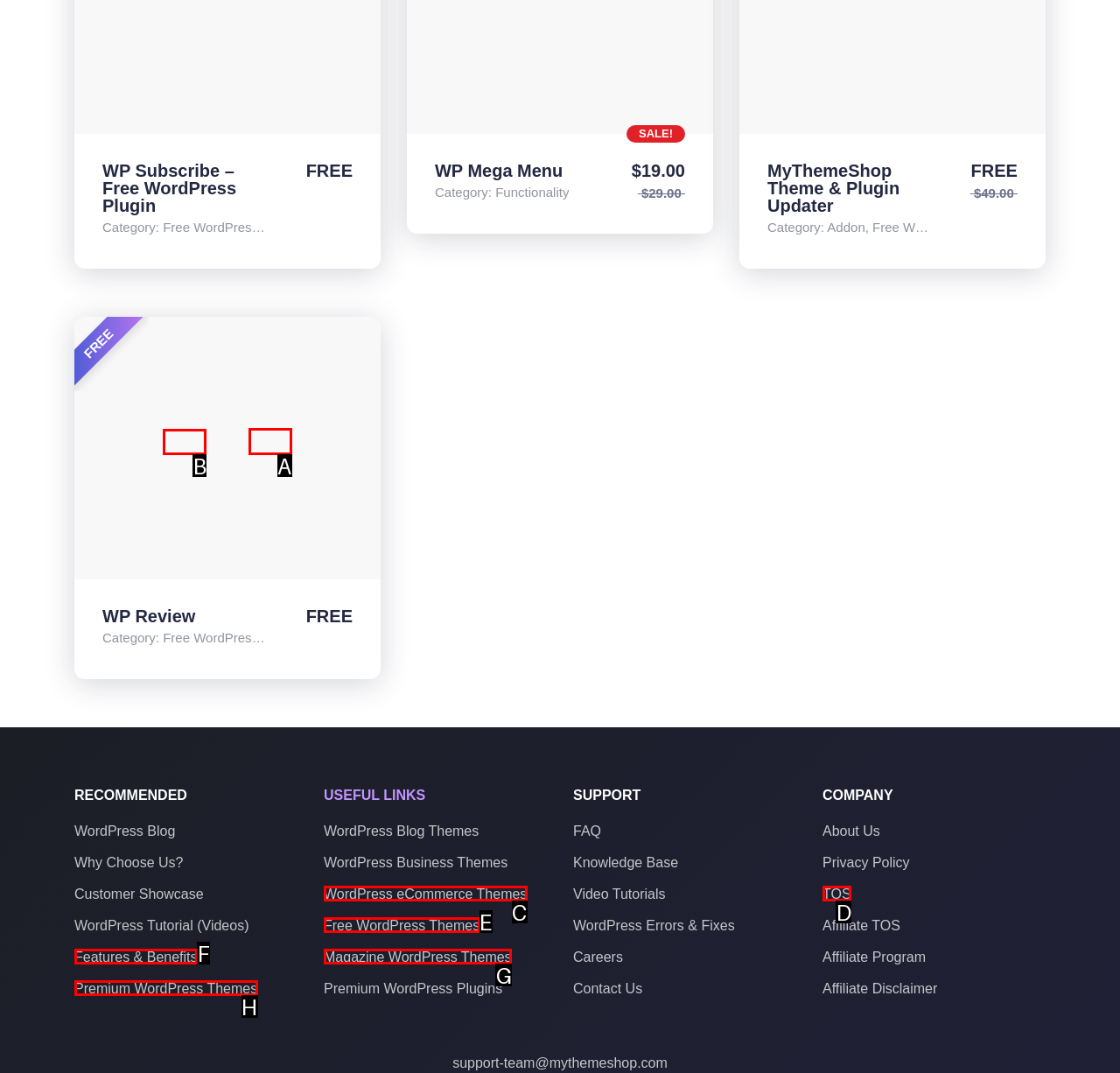Tell me which UI element to click to fulfill the given task: Click on Demo. Respond with the letter of the correct option directly.

B